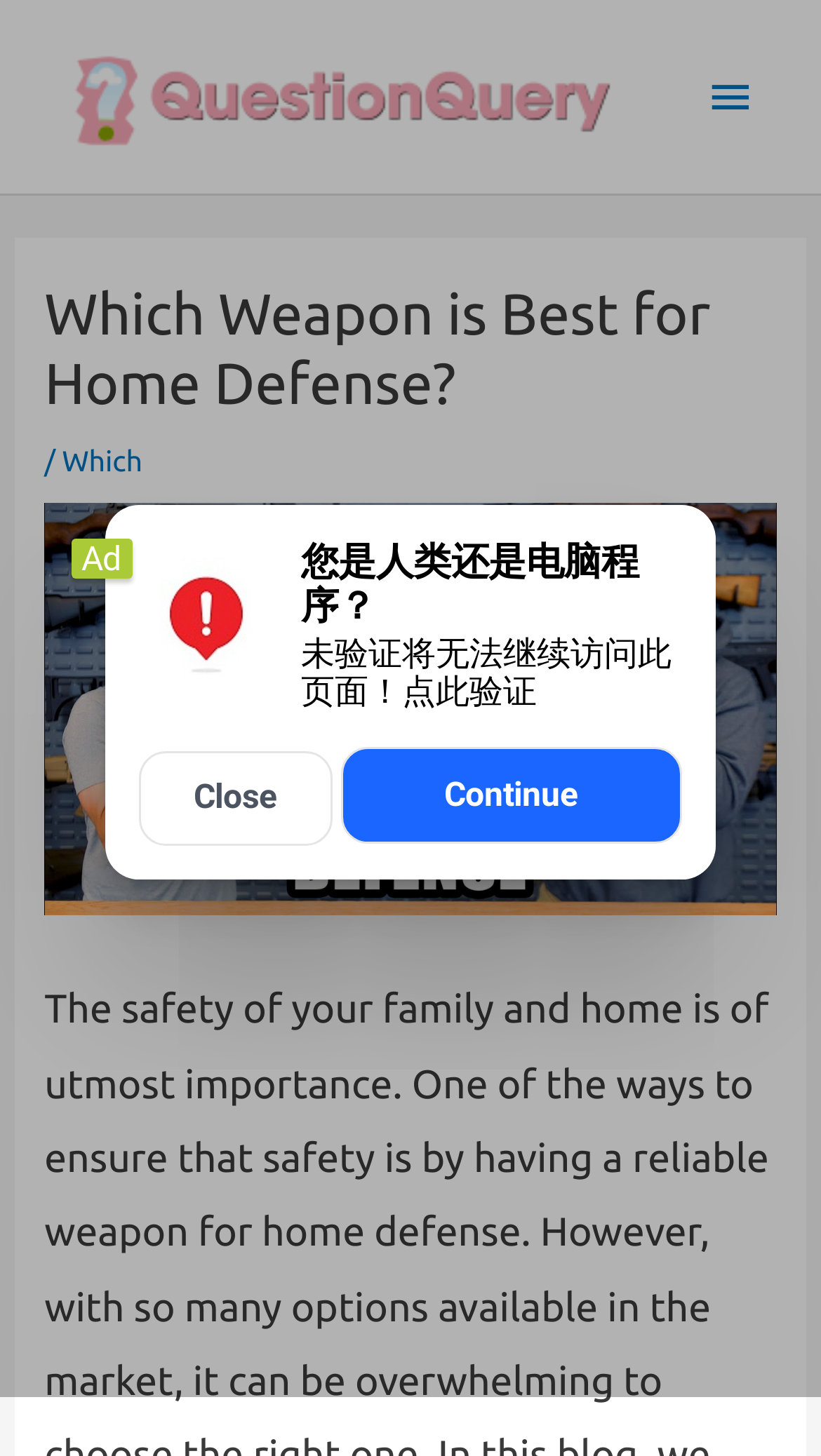What is the logo of the website?
Provide a detailed and extensive answer to the question.

The logo of the website is an image located at the top left corner of the webpage, and it is a representation of the website's name, 'QuestionQuery.com'.